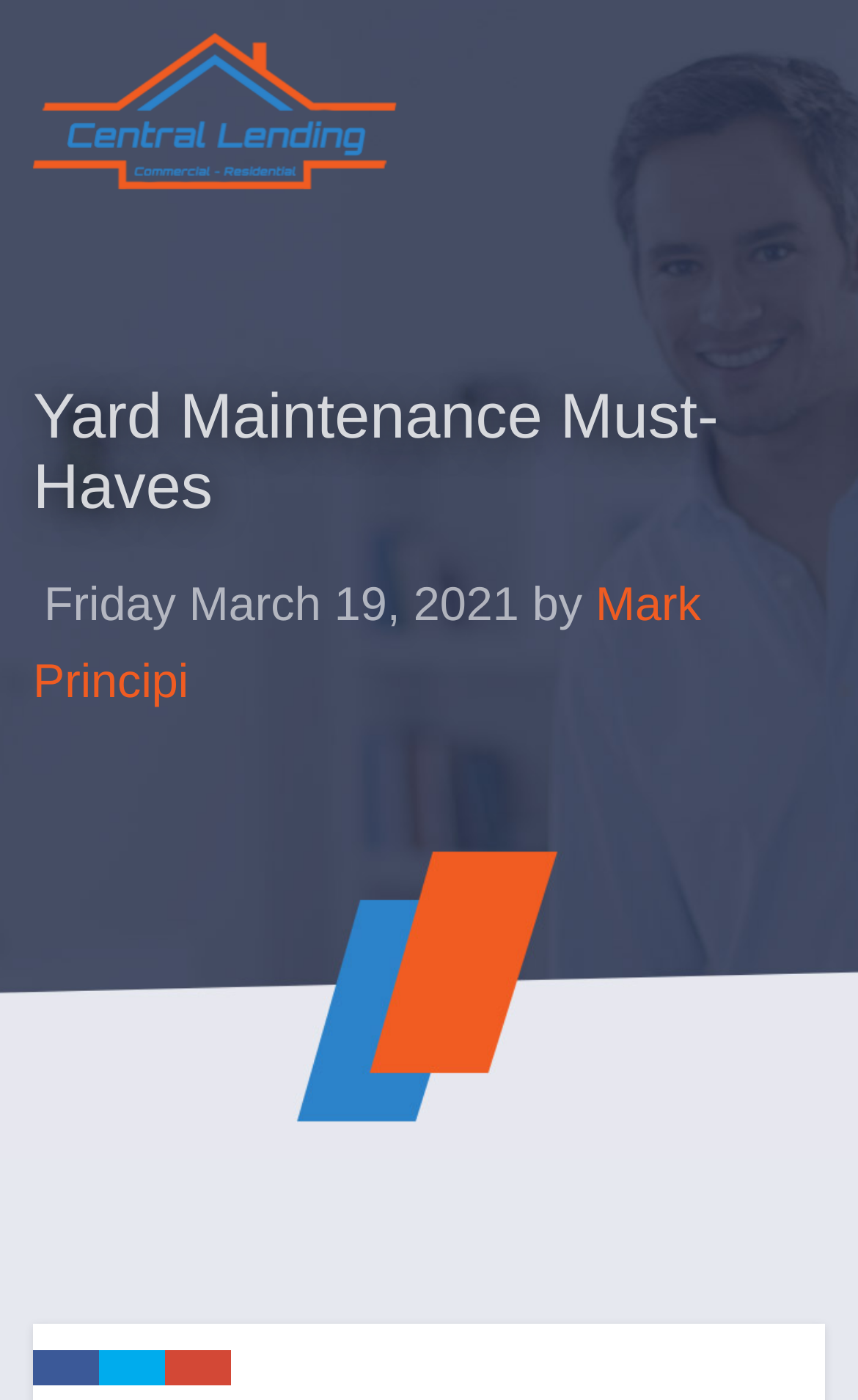Respond to the following question using a concise word or phrase: 
How many links are there in the footer section?

3